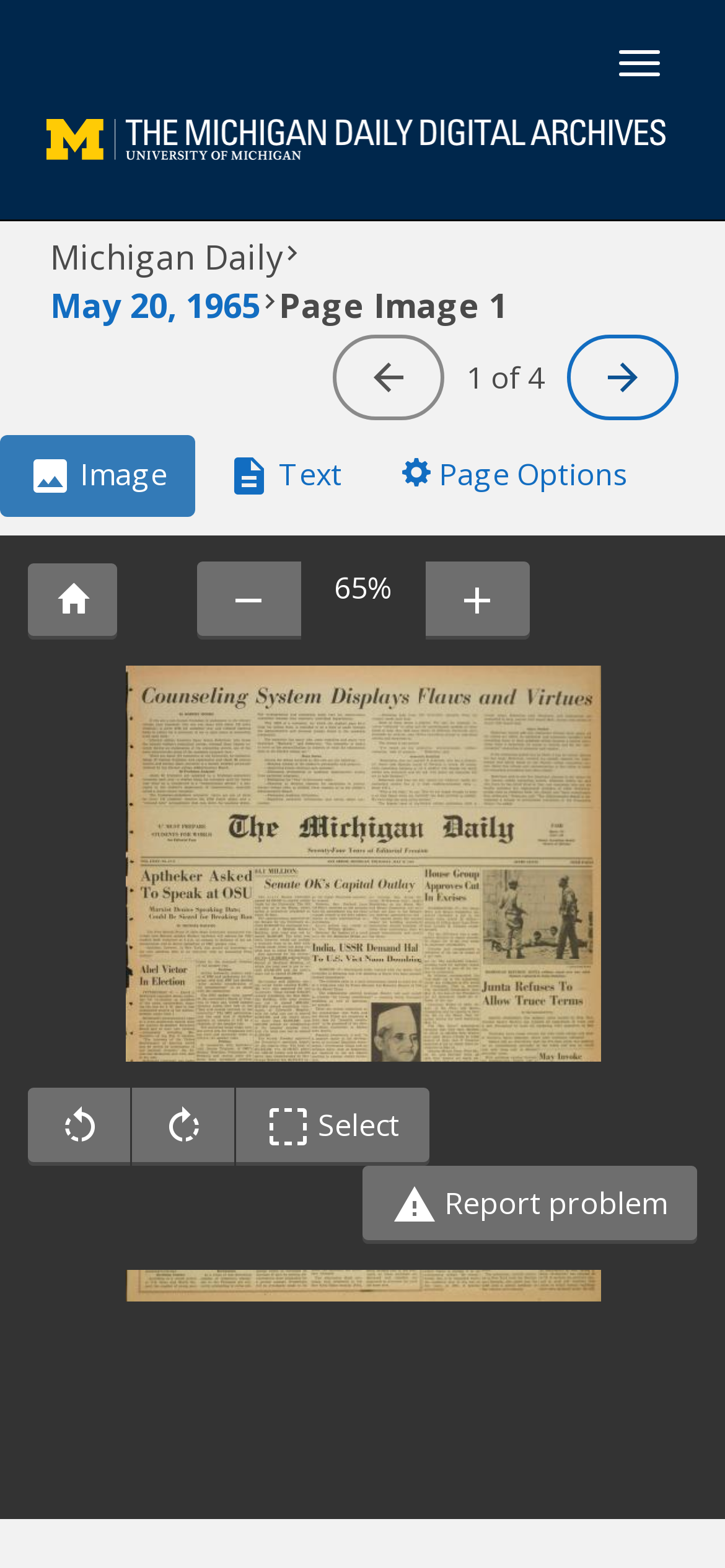Determine the bounding box coordinates of the region I should click to achieve the following instruction: "Toggle navigation". Ensure the bounding box coordinates are four float numbers between 0 and 1, i.e., [left, top, right, bottom].

[0.828, 0.021, 0.936, 0.059]